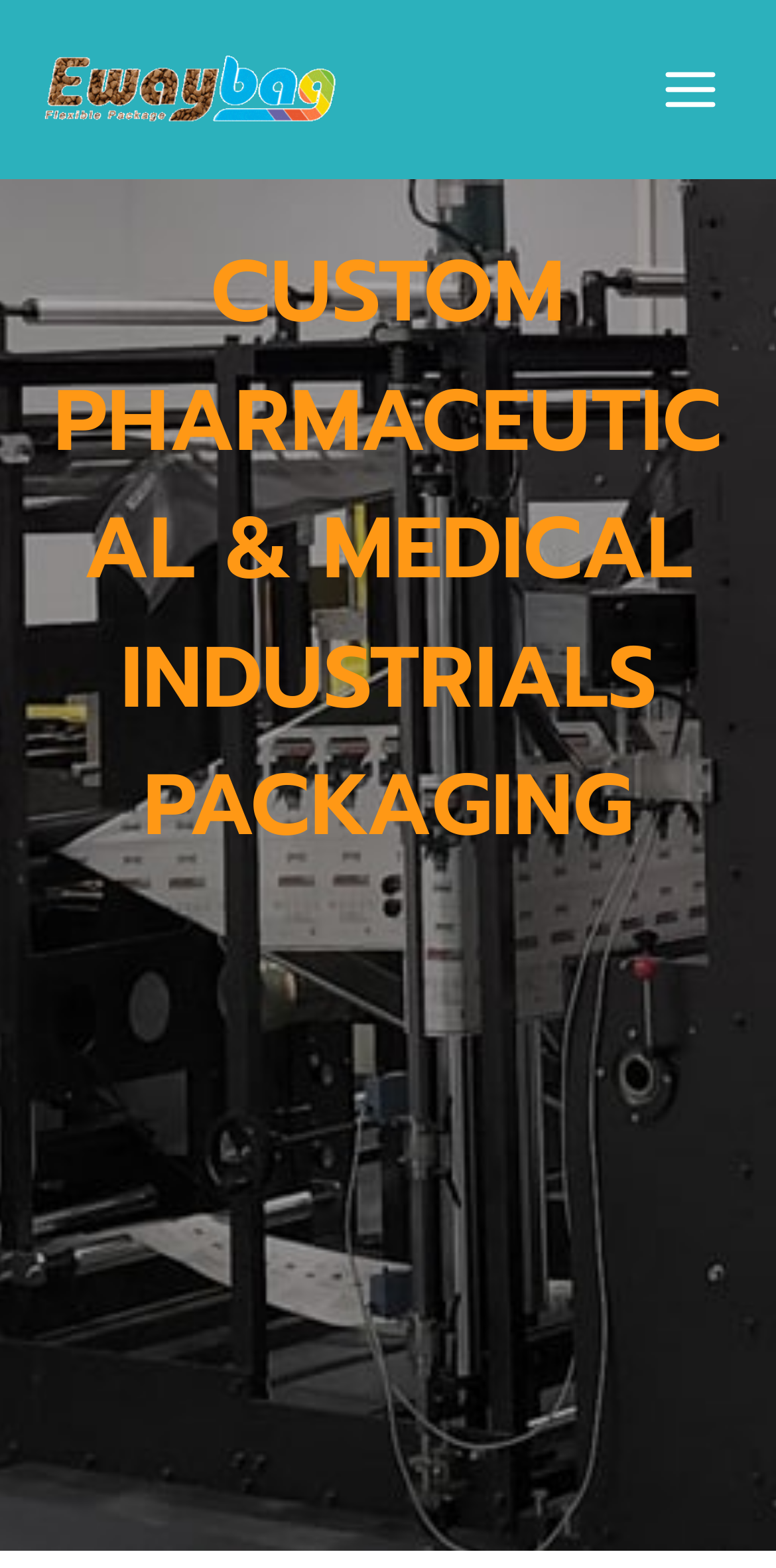Refer to the element description Toggle Menu and identify the corresponding bounding box in the screenshot. Format the coordinates as (top-left x, top-left y, bottom-right x, bottom-right y) with values in the range of 0 to 1.

[0.829, 0.031, 0.949, 0.083]